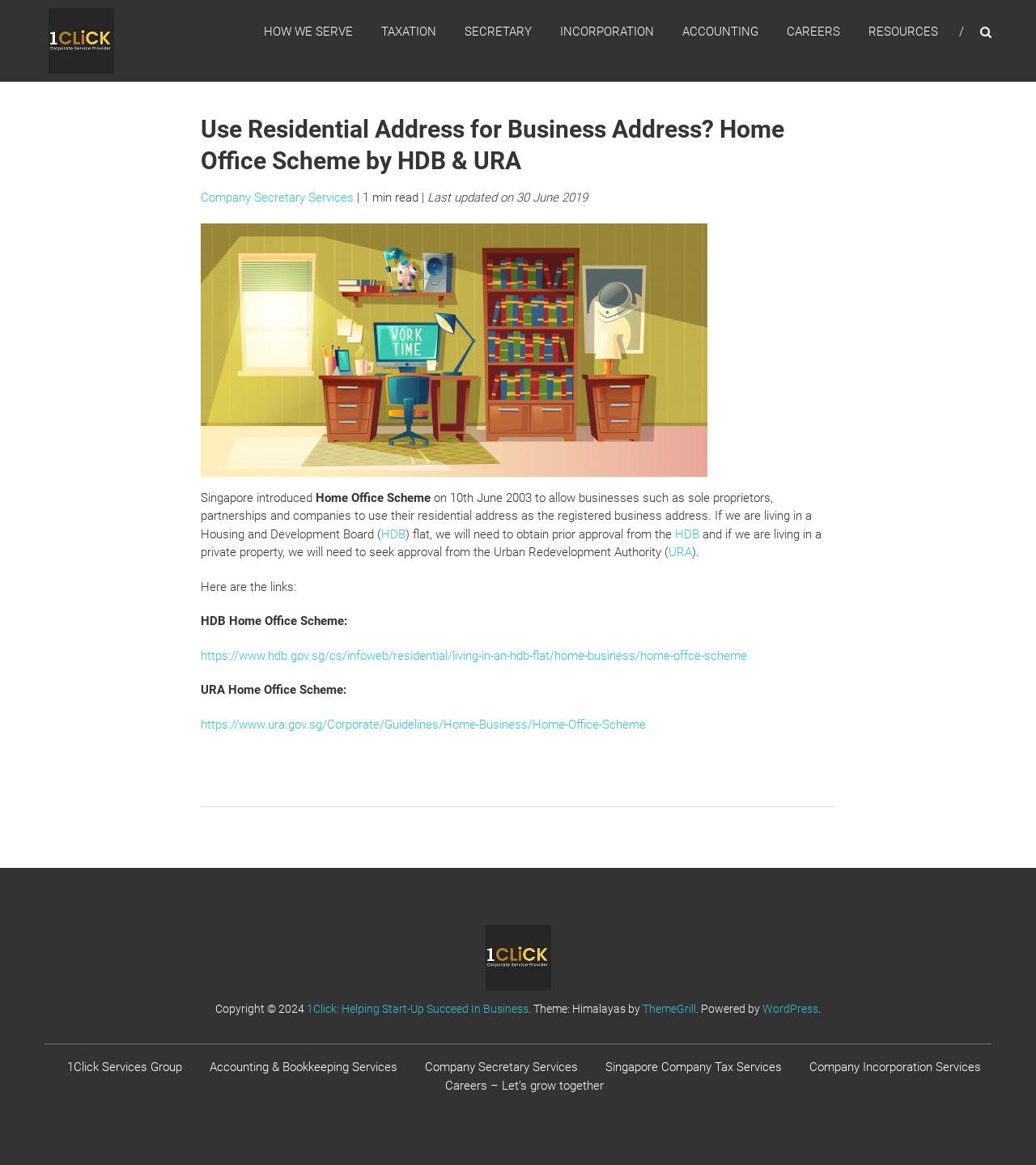What is the name of the scheme introduced by Singapore?
Based on the screenshot, provide your answer in one word or phrase.

Home Office Scheme